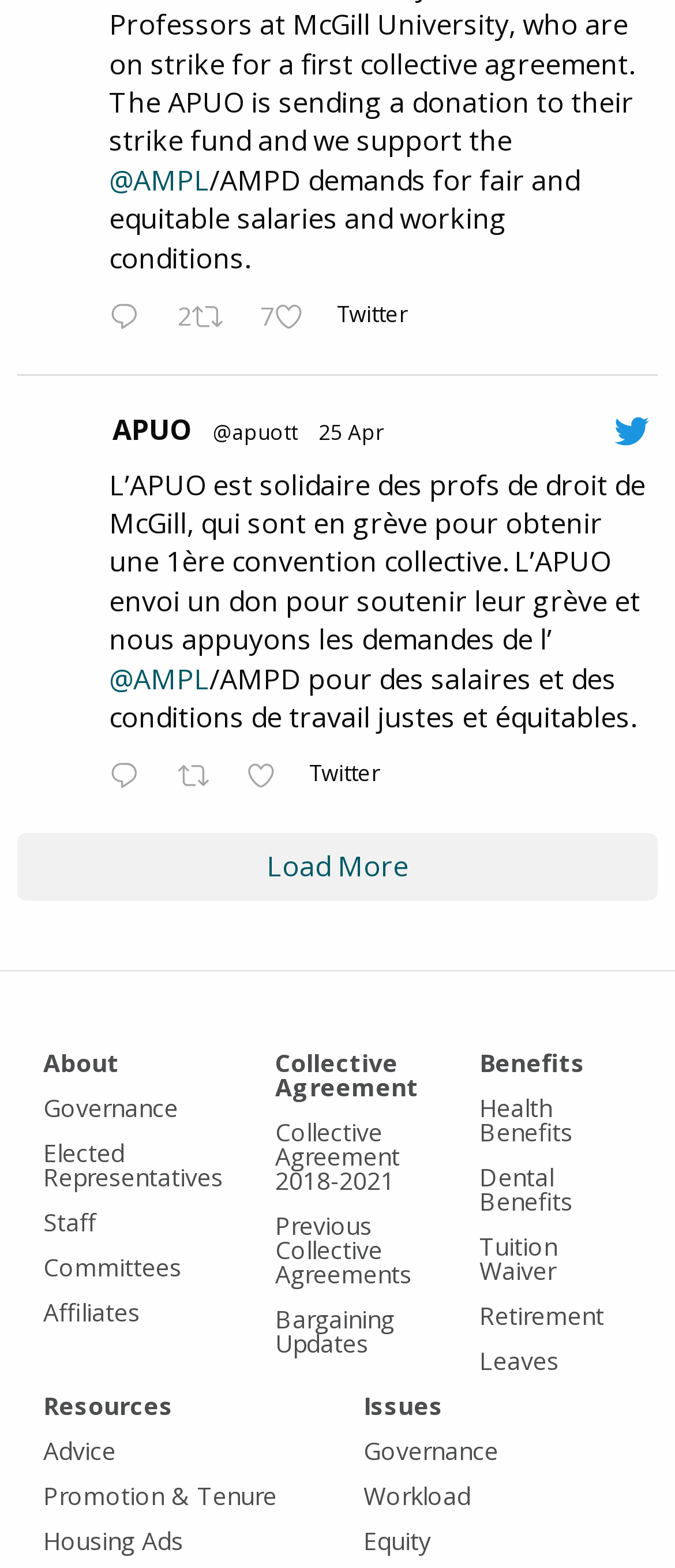Given the description "Best Dating Sites For Relationships", determine the bounding box of the corresponding UI element.

None